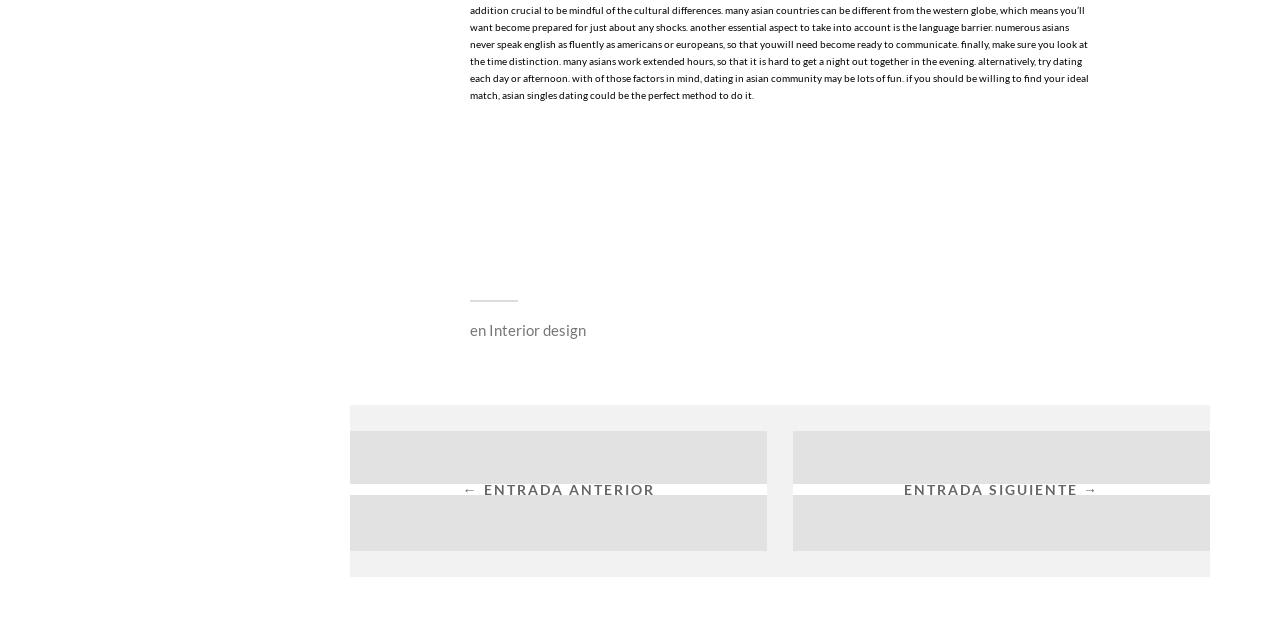Analyze the image and give a detailed response to the question:
What is the theme of the links on the webpage?

The links on the webpage have text related to dating and relationships, such as 'Take the leap and discover love regarding best dating site for attractive singles', 'Get started now: how exactly to meet your ideal lesbian fuckbuddy', and 'Discover love with dentist singles - join now'. This suggests that the theme of the links is dating and relationships.